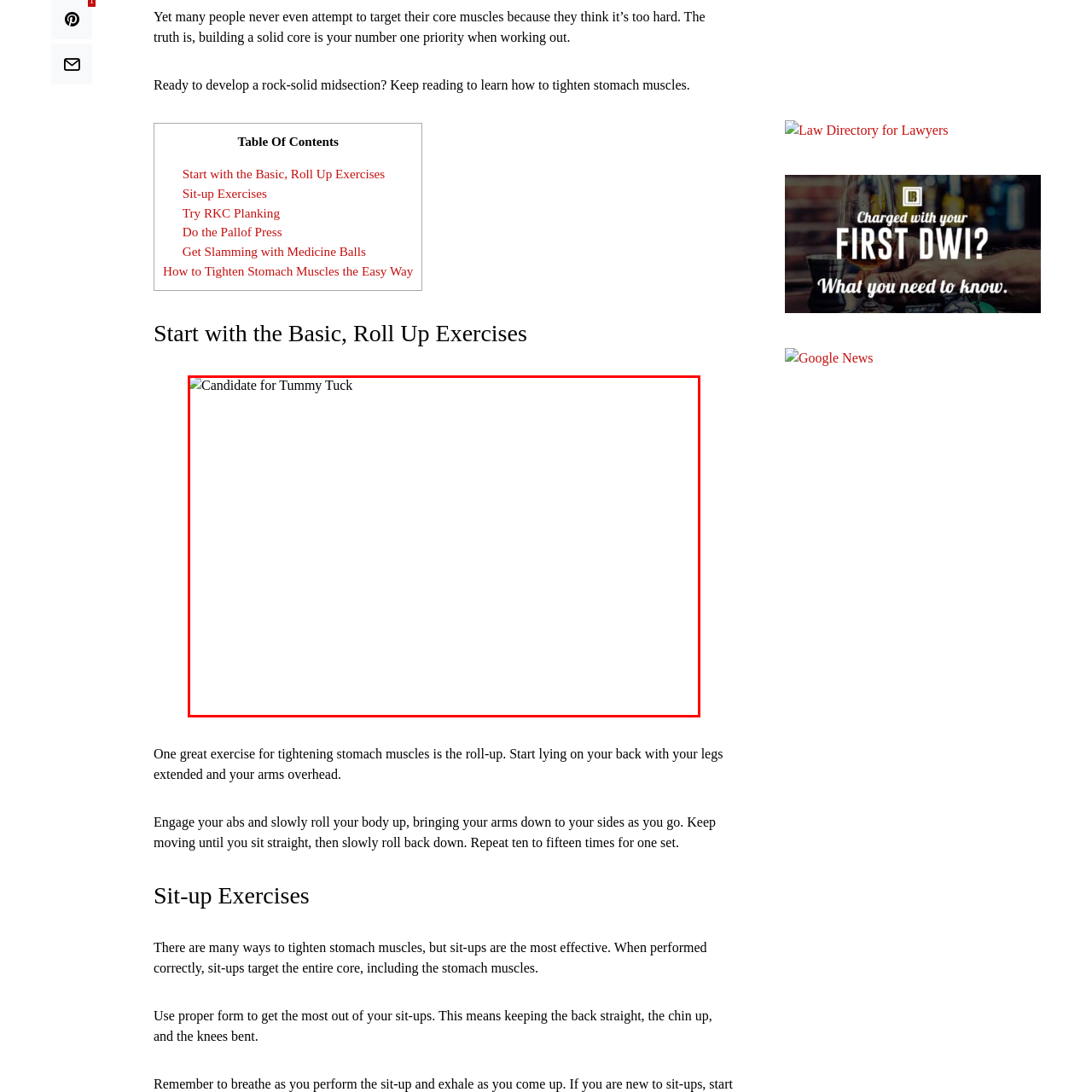Examine the segment of the image contained within the black box and respond comprehensively to the following question, based on the visual content: 
What is the purpose of the image in the context?

The caption states that the image may serve as a visual aid to illustrate the nuances of body composition or the results of targeted abdominal workouts, which suggests that the purpose of the image is to provide a visual aid in the context of fitness and body aesthetics.